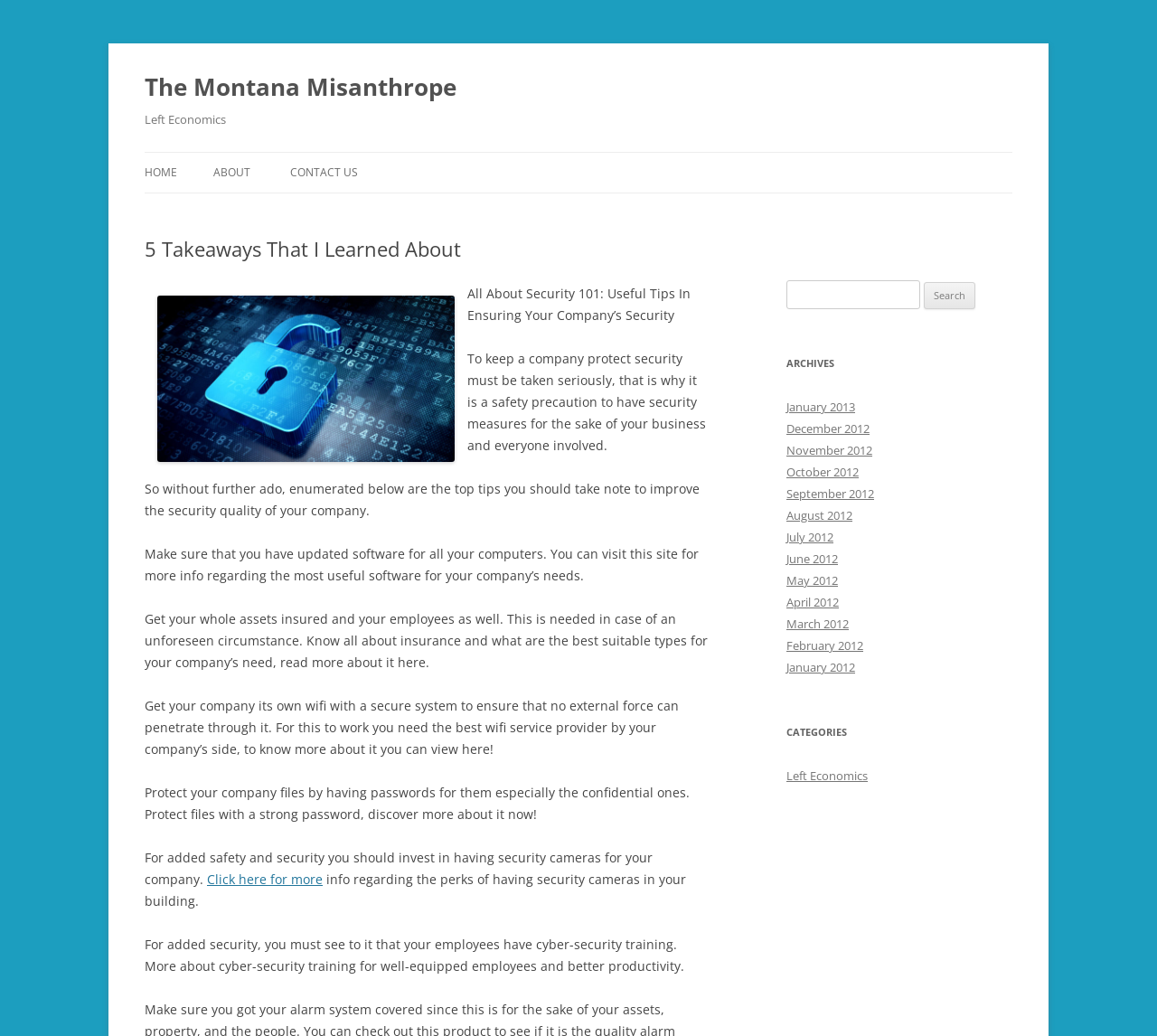Please indicate the bounding box coordinates of the element's region to be clicked to achieve the instruction: "Read more about Left Economics". Provide the coordinates as four float numbers between 0 and 1, i.e., [left, top, right, bottom].

[0.68, 0.741, 0.75, 0.757]